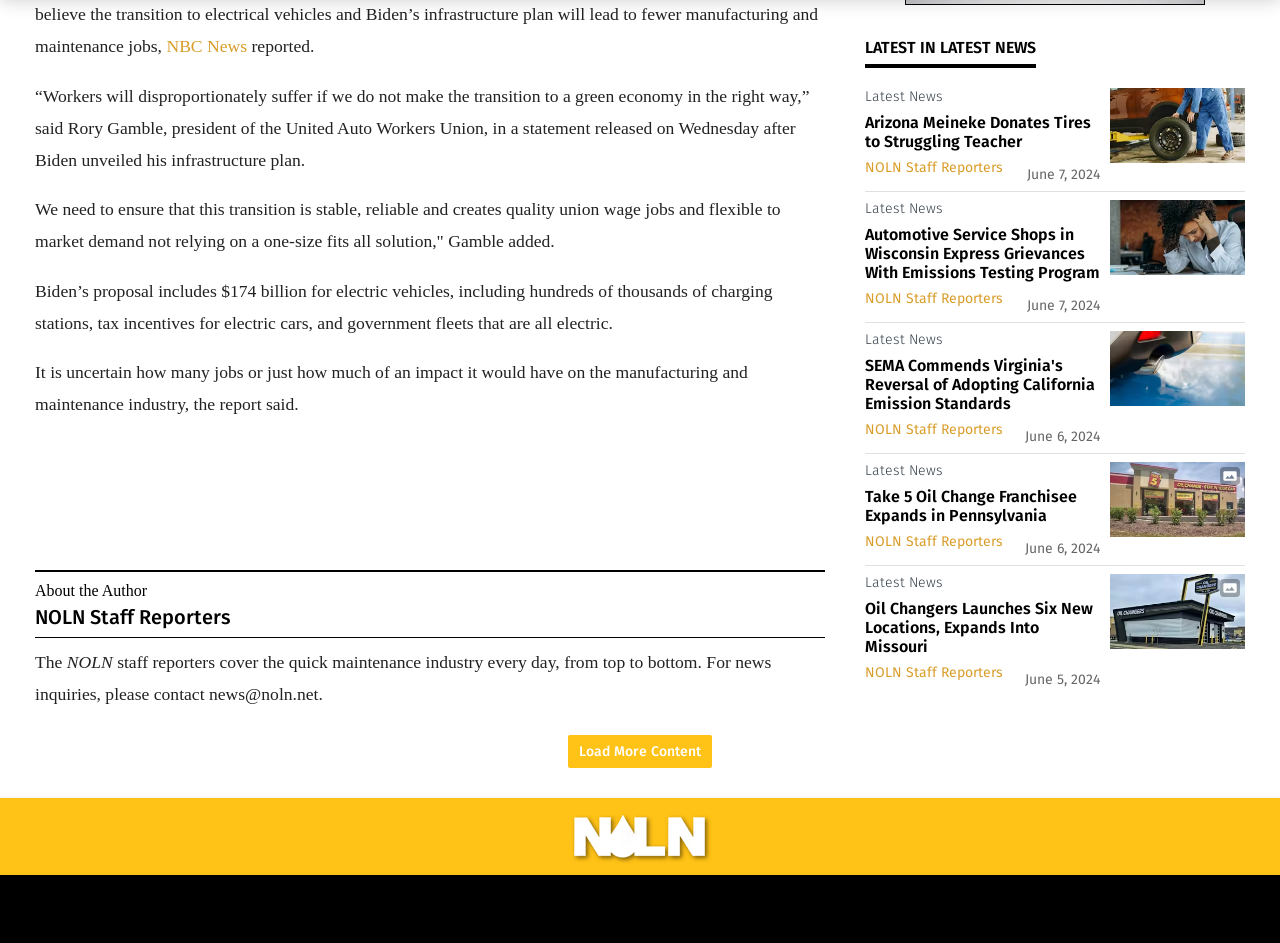Using details from the image, please answer the following question comprehensively:
What is the purpose of the 'Load More Content' button?

The 'Load More Content' button is likely used to load more news articles or content on the webpage, allowing users to access additional information.